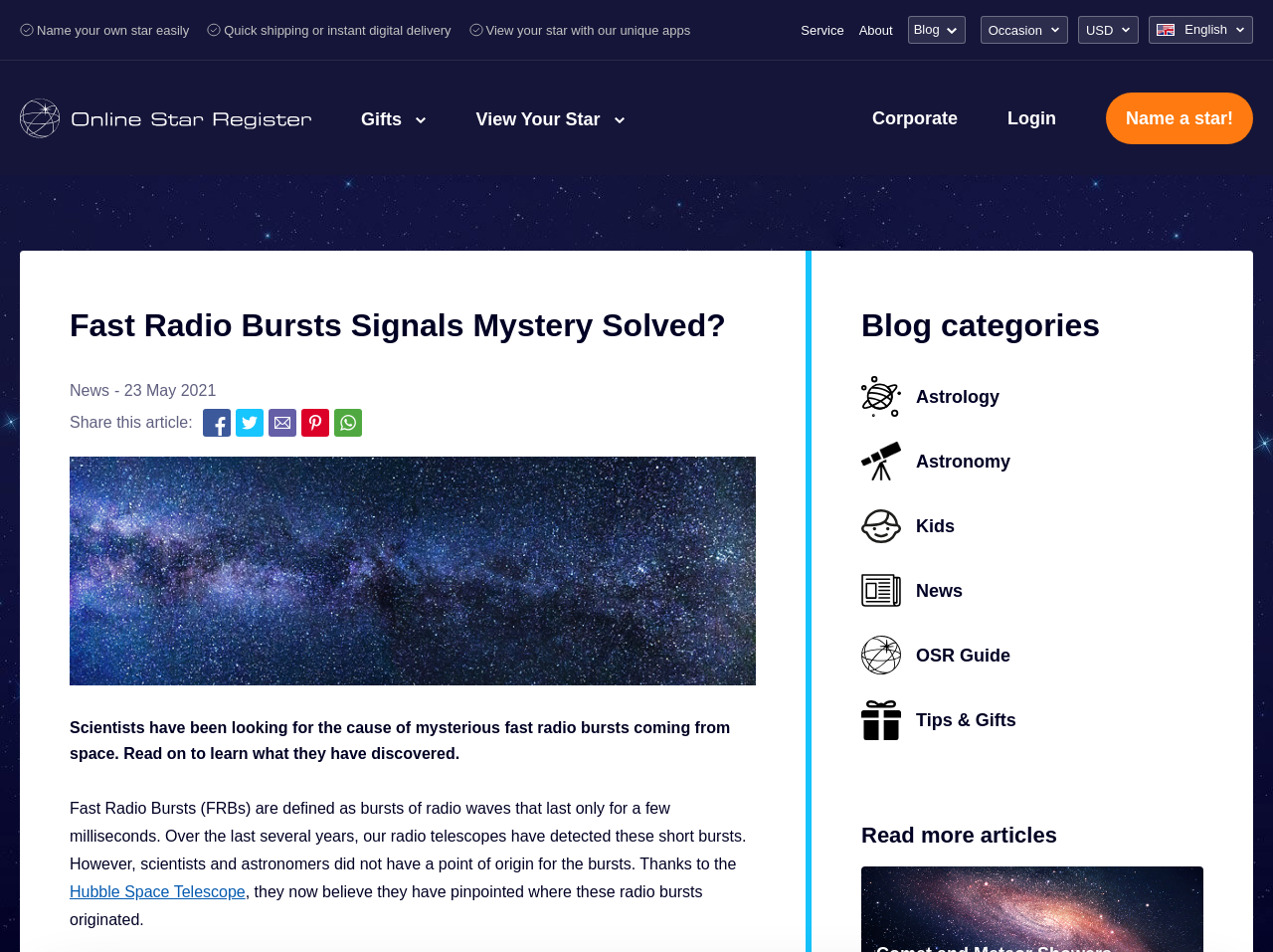Identify the bounding box coordinates for the element that needs to be clicked to fulfill this instruction: "Click on the 'Name a star!' link". Provide the coordinates in the format of four float numbers between 0 and 1: [left, top, right, bottom].

[0.869, 0.097, 0.984, 0.151]